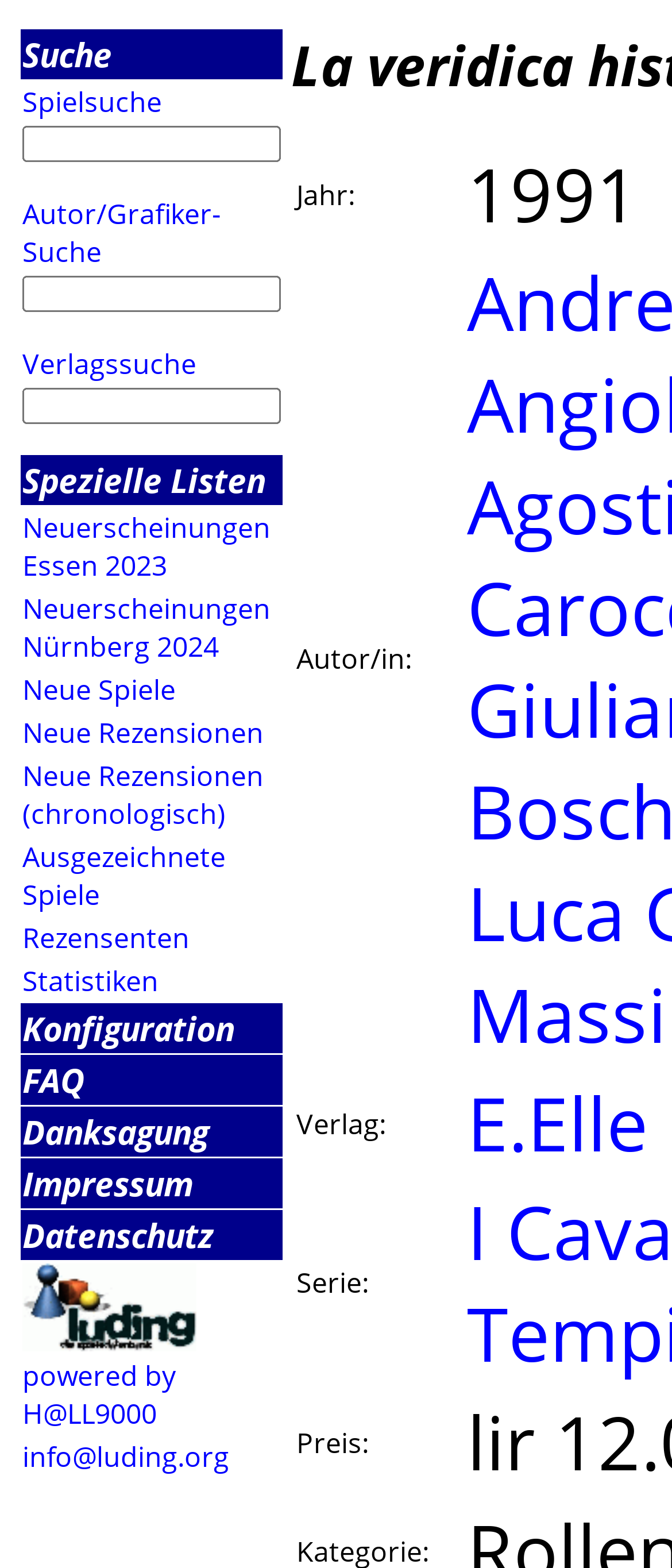Locate the bounding box coordinates of the area to click to fulfill this instruction: "Enter text in the search box". The bounding box should be presented as four float numbers between 0 and 1, in the order [left, top, right, bottom].

[0.033, 0.08, 0.418, 0.103]